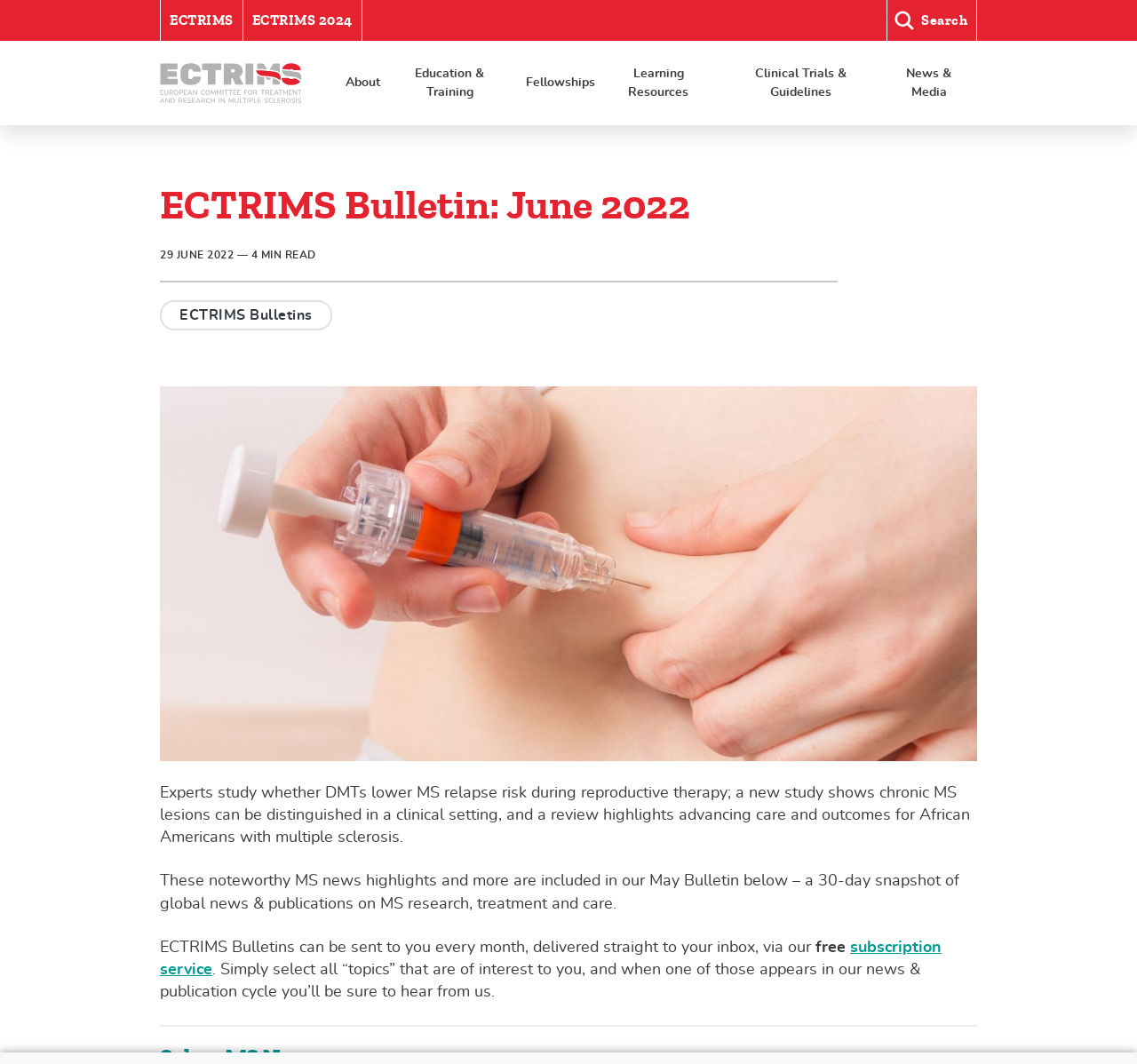Identify the bounding box coordinates for the UI element mentioned here: "Fellowships". Provide the coordinates as four float values between 0 and 1, i.e., [left, top, right, bottom].

[0.452, 0.038, 0.525, 0.117]